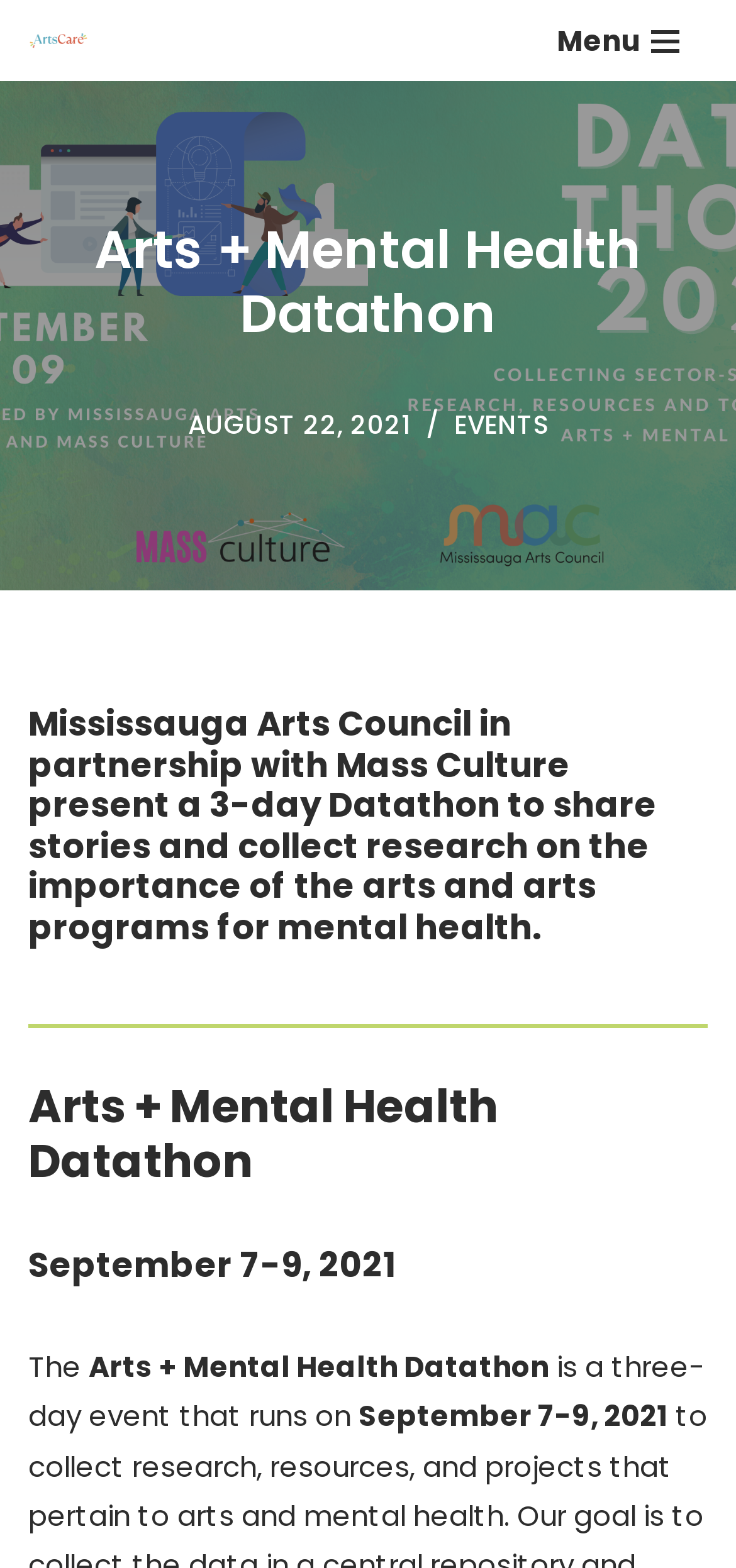Based on the element description Physics: Posters, identify the bounding box coordinates for the UI element. The coordinates should be in the format (top-left x, top-left y, bottom-right x, bottom-right y) and within the 0 to 1 range.

None